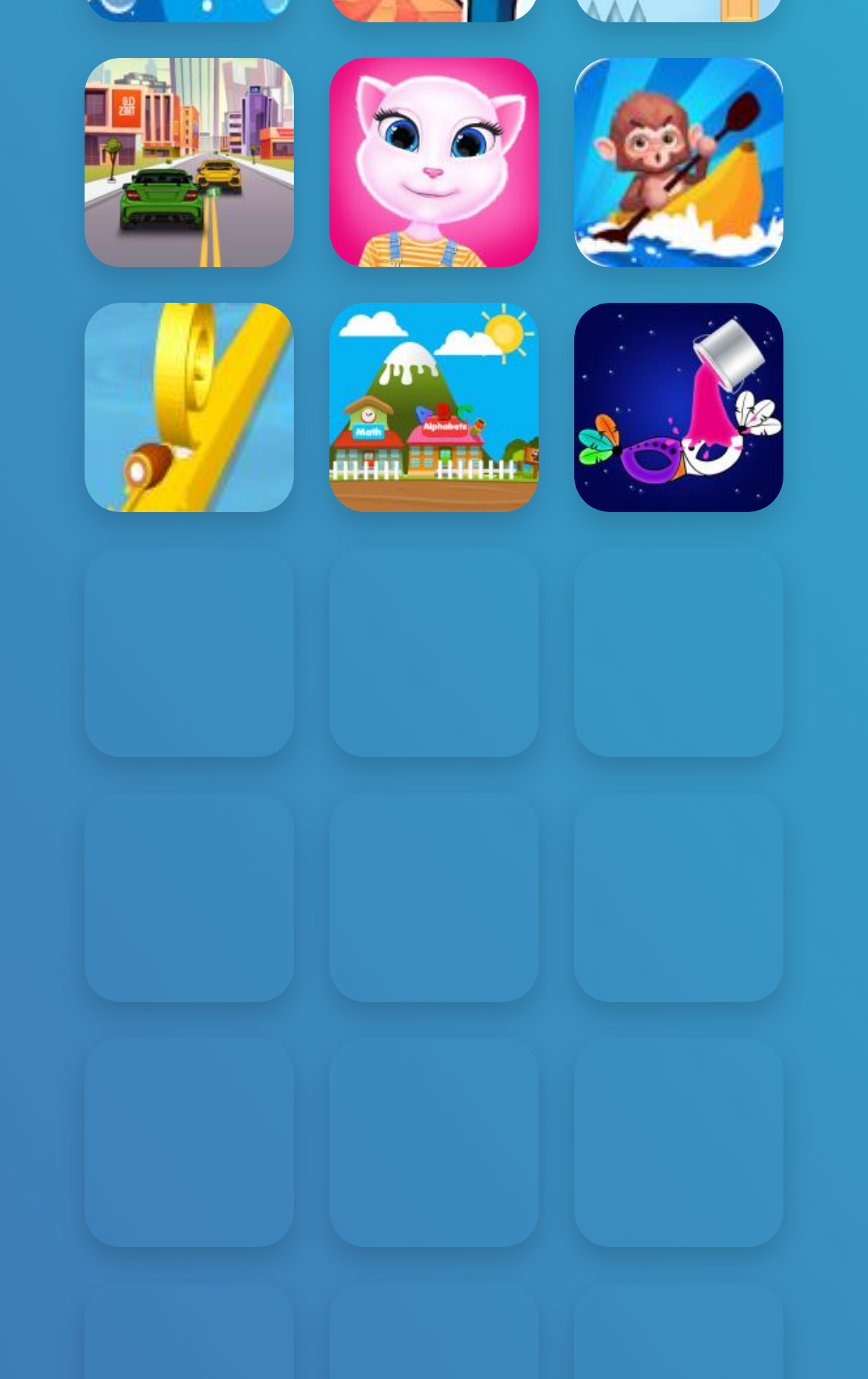Give a concise answer of one word or phrase to the question: 
Are the game icons arranged in a grid?

Yes